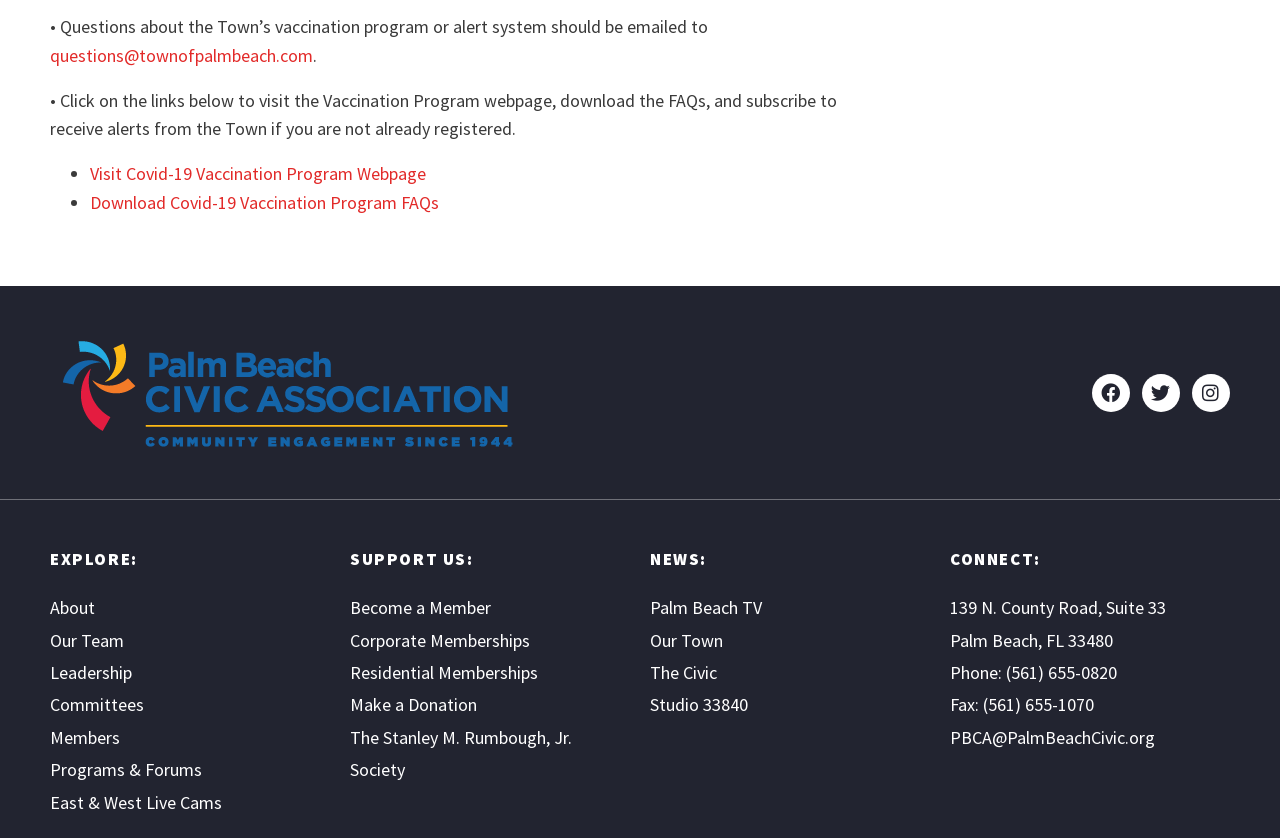What is the purpose of the 'Visit Covid-19 Vaccination Program Webpage' link?
Could you give a comprehensive explanation in response to this question?

I inferred the purpose of the link by reading the text of the link itself, 'Visit Covid-19 Vaccination Program Webpage', and understanding that it is likely to take the user to a webpage related to the vaccination program.